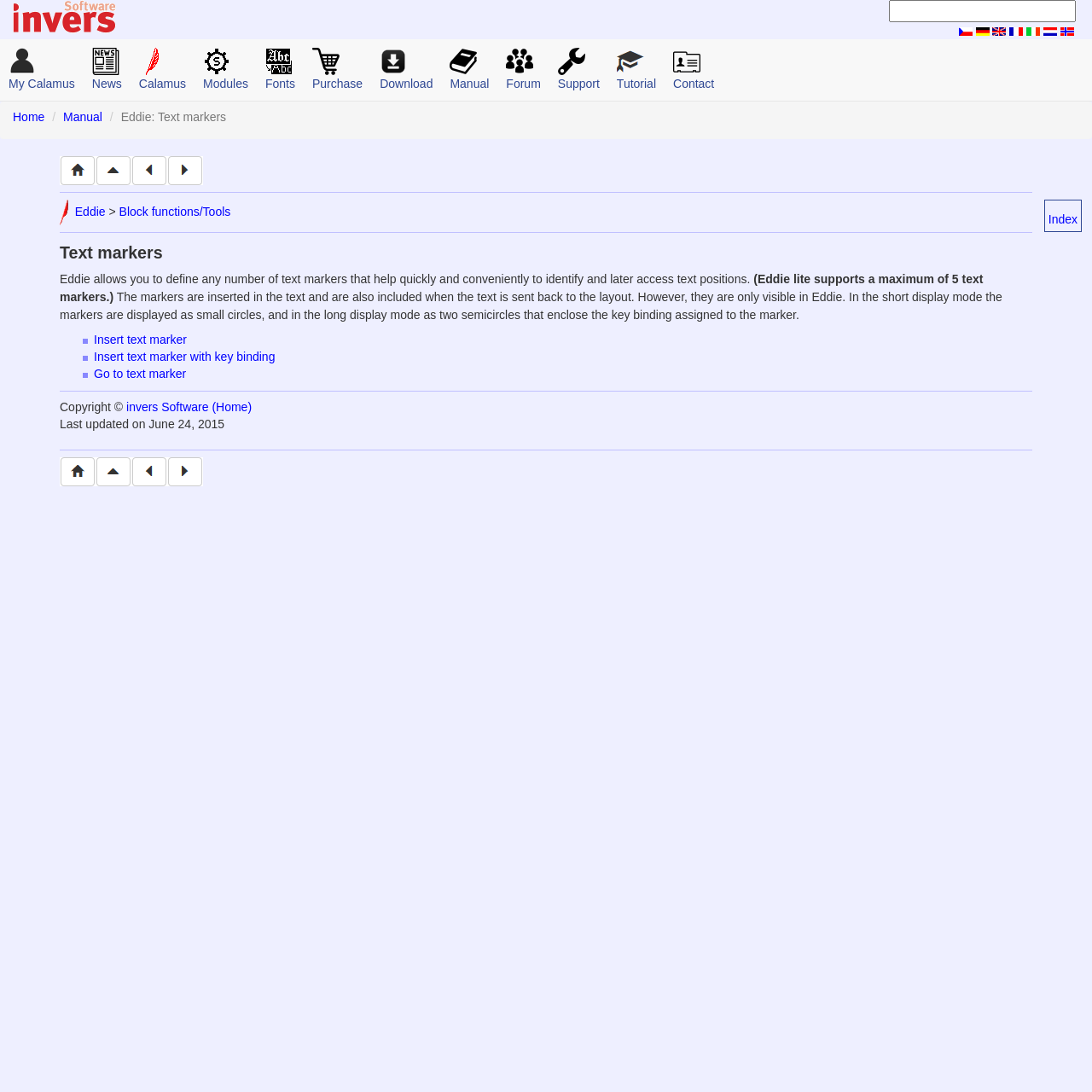Determine the bounding box coordinates of the clickable area required to perform the following instruction: "Check the 'Copyright' information". The coordinates should be represented as four float numbers between 0 and 1: [left, top, right, bottom].

[0.055, 0.366, 0.116, 0.379]